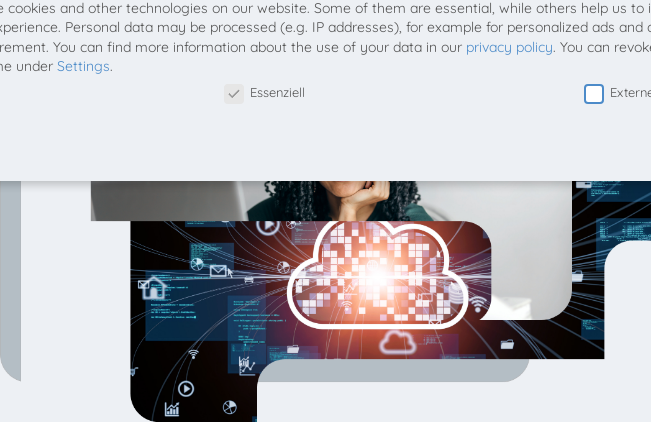What is emphasized by the digital icons surrounding the cloud?
Using the details shown in the screenshot, provide a comprehensive answer to the question.

The digital icons surrounding the cloud, such as folders and graphs, emphasize the themes of data migration, archiving, and management, highlighting the importance of data handling in the digital age.